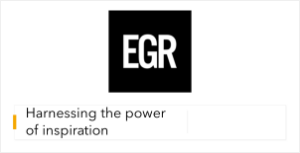Using the information shown in the image, answer the question with as much detail as possible: What is the design style of the logo?

The caption describes the design as 'clean', which implies a minimalist and simple approach to the visual identity of EGR, emphasizing clarity and professionalism.